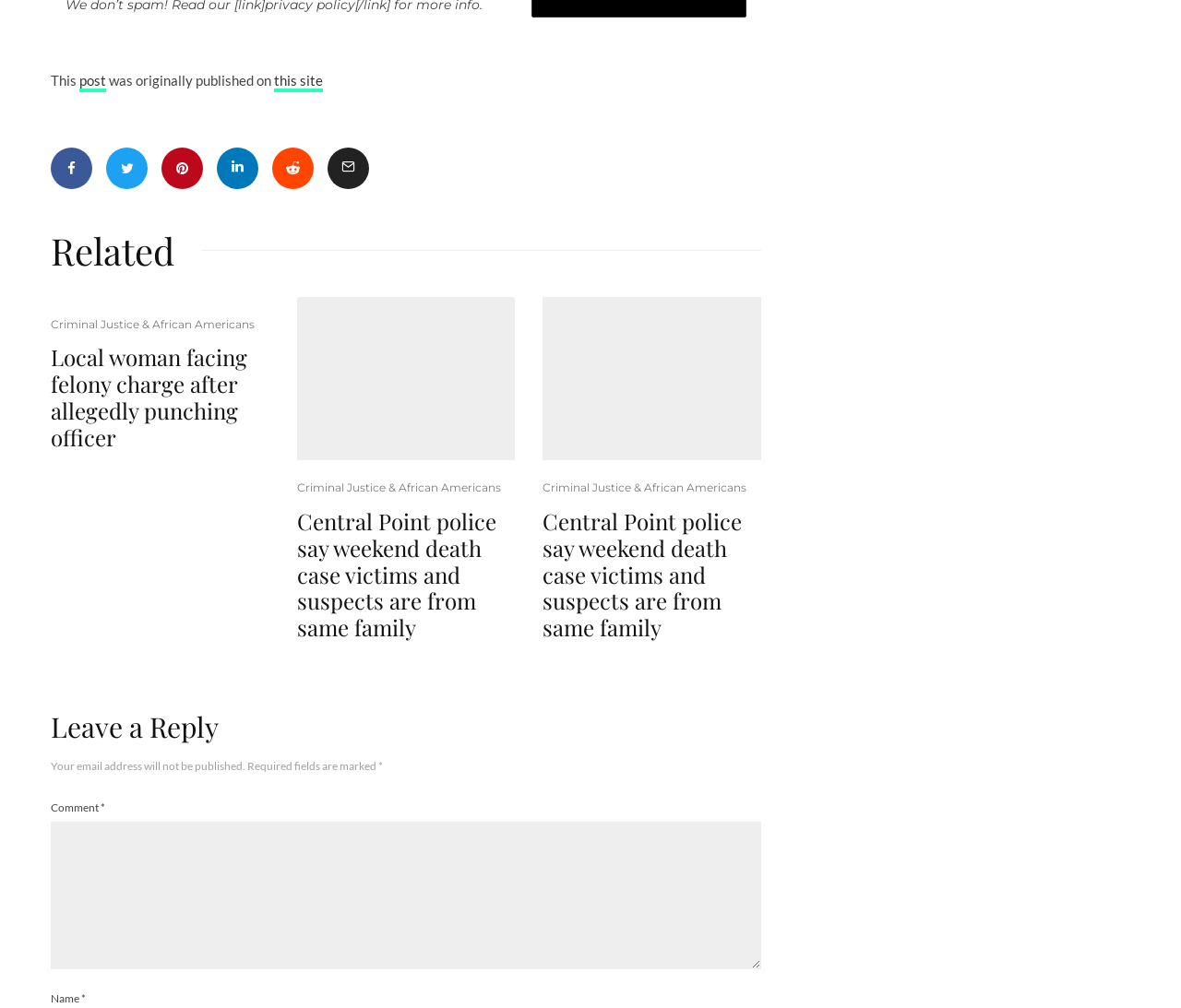Refer to the image and offer a detailed explanation in response to the question: How many social media sharing options are available?

I counted the number of social media sharing options by looking at the links 'Share', 'Tweet', 'Pin', 'Share', 'Submit', and 'Email' which are all located together.